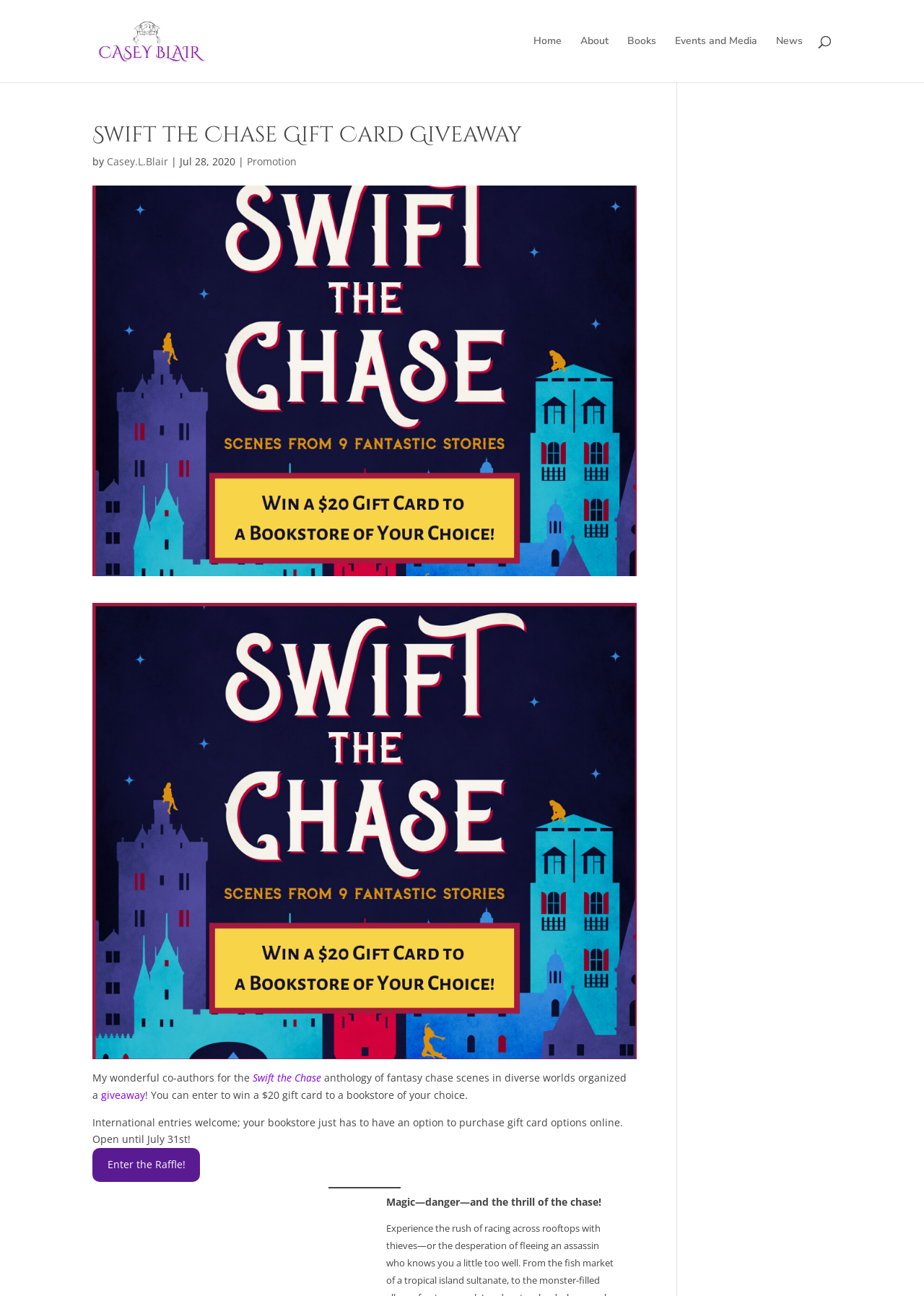Please determine the primary heading and provide its text.

Swift the Chase Gift Card Giveaway